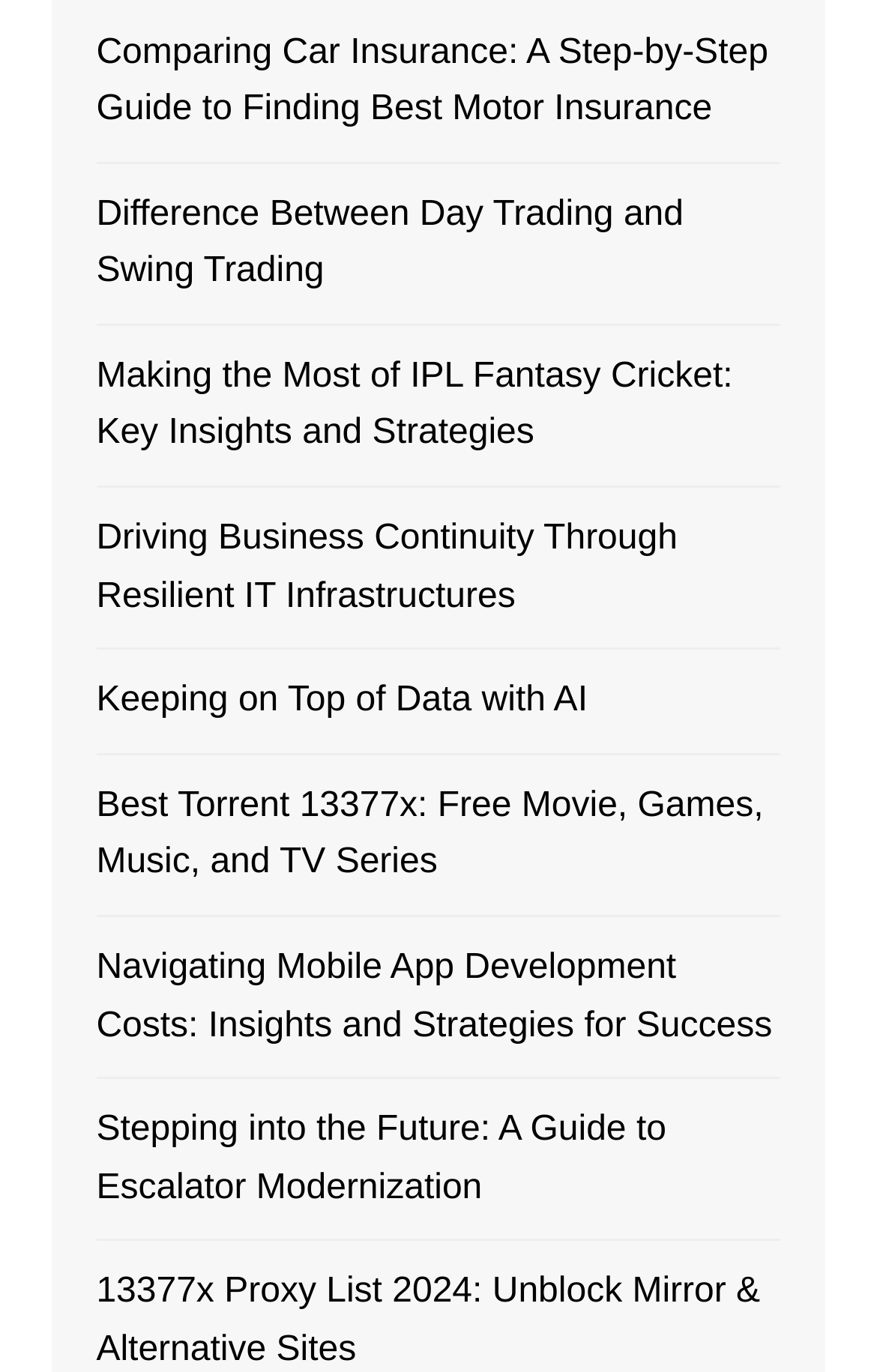What is the topic of the first link?
Respond to the question with a single word or phrase according to the image.

Car Insurance